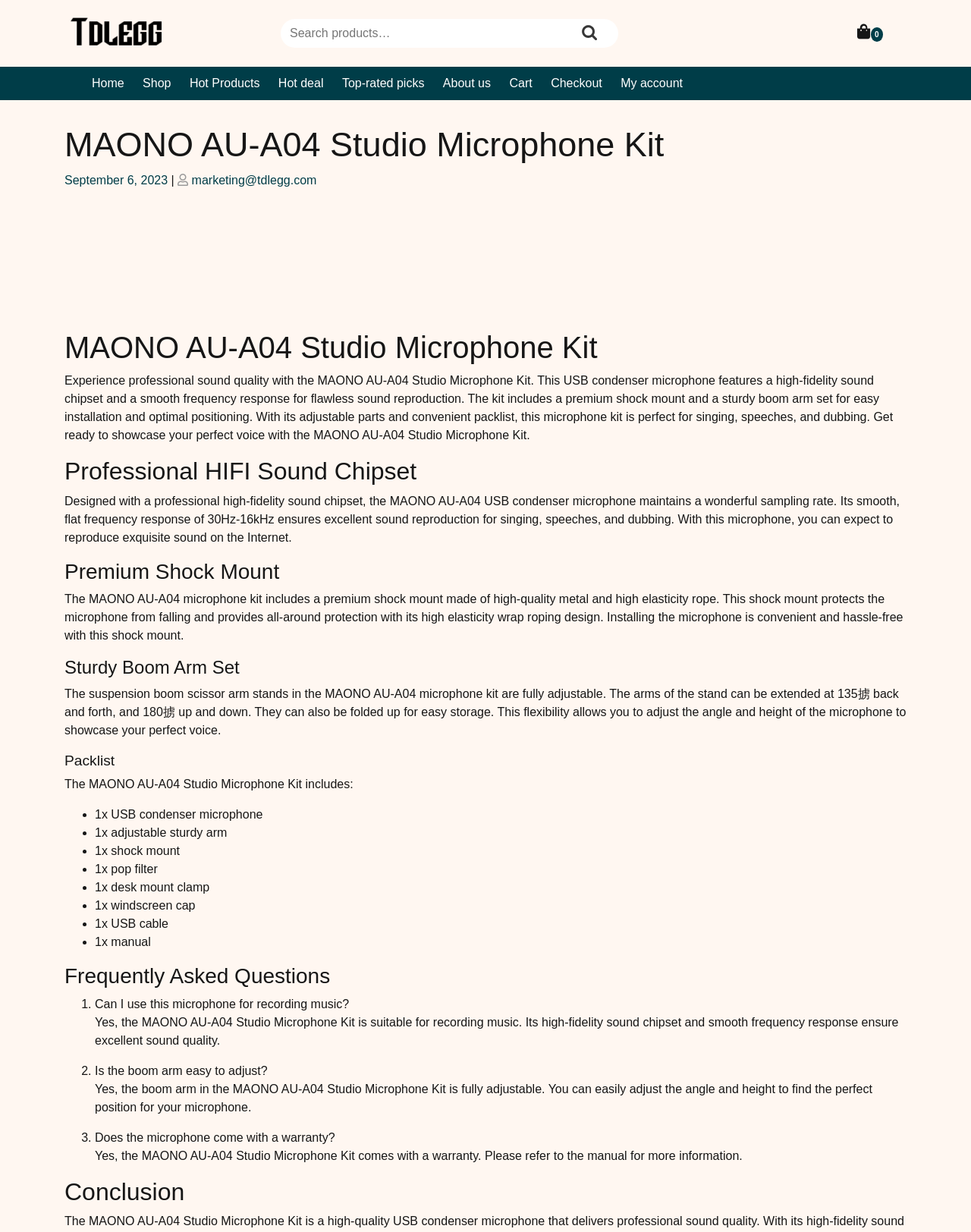Locate the bounding box coordinates of the element that should be clicked to execute the following instruction: "Go to Home page".

[0.087, 0.054, 0.136, 0.082]